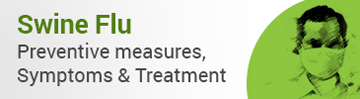Analyze the image and provide a detailed answer to the question: What is the main topic of the image?

The title 'Swine Flu' accompanying the image indicates that the main topic of the image is related to this specific viral infection, and the text below the title further reinforces this by highlighting key aspects of managing swine flu effectively.